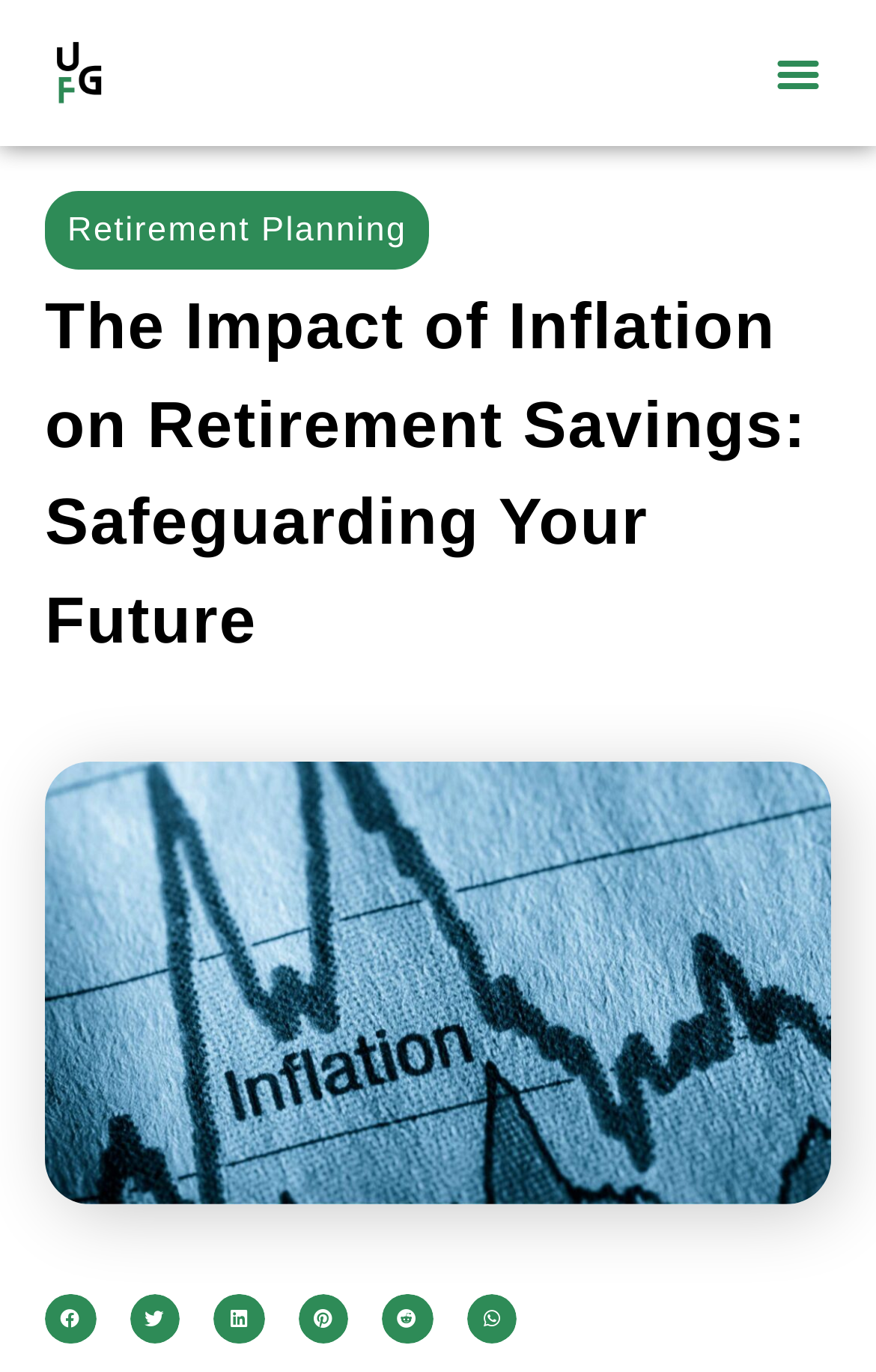Identify the bounding box coordinates for the element you need to click to achieve the following task: "View the image details". Provide the bounding box coordinates as four float numbers between 0 and 1, in the form [left, top, right, bottom].

[0.051, 0.555, 0.949, 0.878]